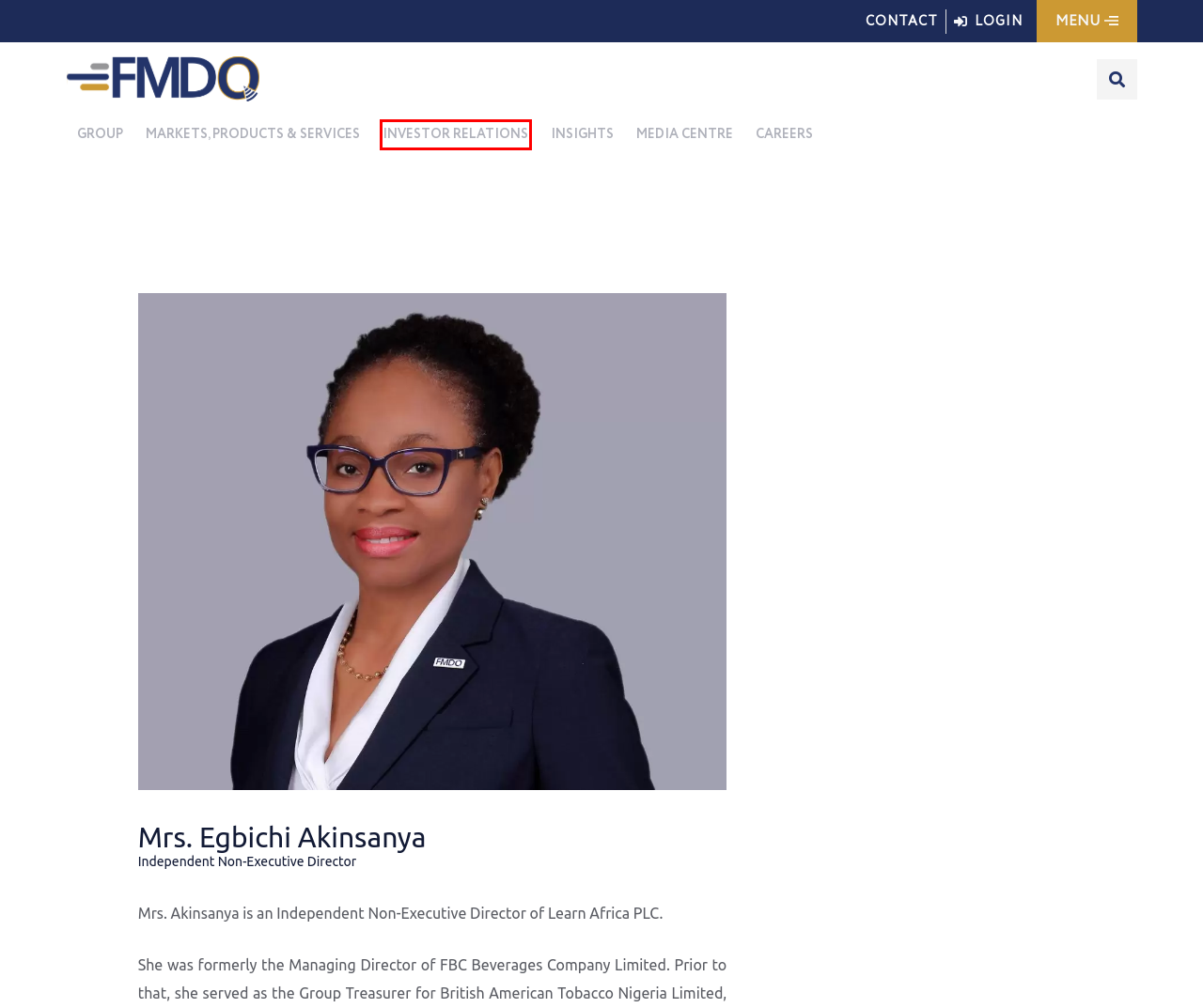Using the screenshot of a webpage with a red bounding box, pick the webpage description that most accurately represents the new webpage after the element inside the red box is clicked. Here are the candidates:
A. Contact us | FMDQ Group
B. FMDQ Group PLC | FMDQ Group
C. FMDQ in the News | FMDQ Group
D. Careers | FMDQ Group
E. April 2020 | FMDQ Group
F. Investor Relations | FMDQ Group
G. FMDQ Group | FMDQ Group
H. FMDQ RESEARCH REPORTS | FMDQ Group

F